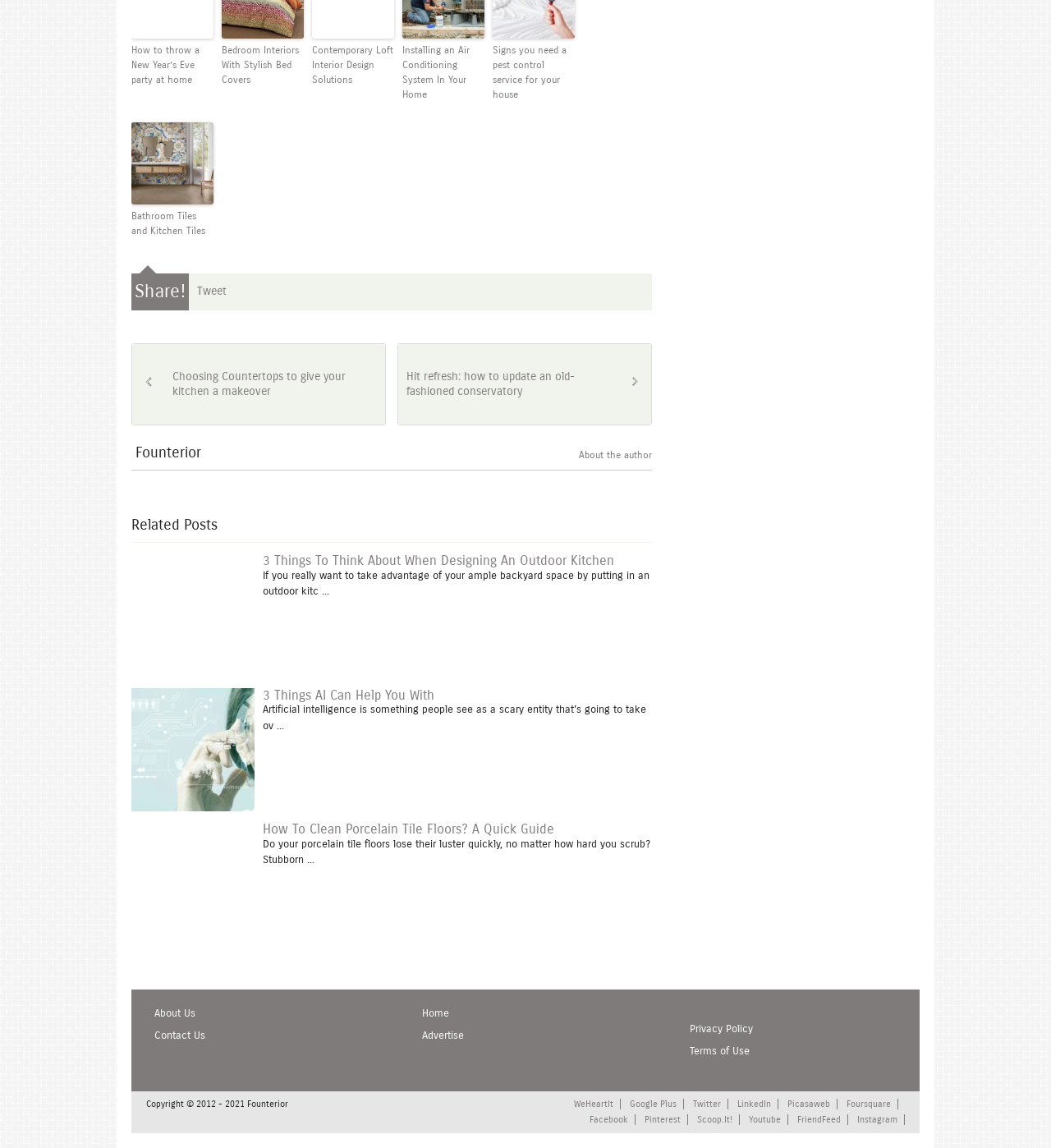What is the name of the website?
Using the image provided, answer with just one word or phrase.

Founterior